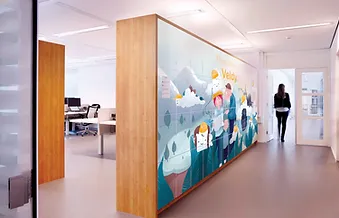Describe the image thoroughly.

The image features a modern office interior that showcases a vibrant mural on a partition wall. The mural depicts a whimsical scene with various figures engaged in activities related to teamwork and communication, surrounded by stylized natural elements like mountains and trees. To the left, workstations are visible, indicating an open office layout designed for collaboration. A person can be seen walking towards the exit, suggesting a lively and engaging environment. The use of bright colors in the mural contrasts with the minimalist design of the office, creating an inviting and creative workspace atmosphere.